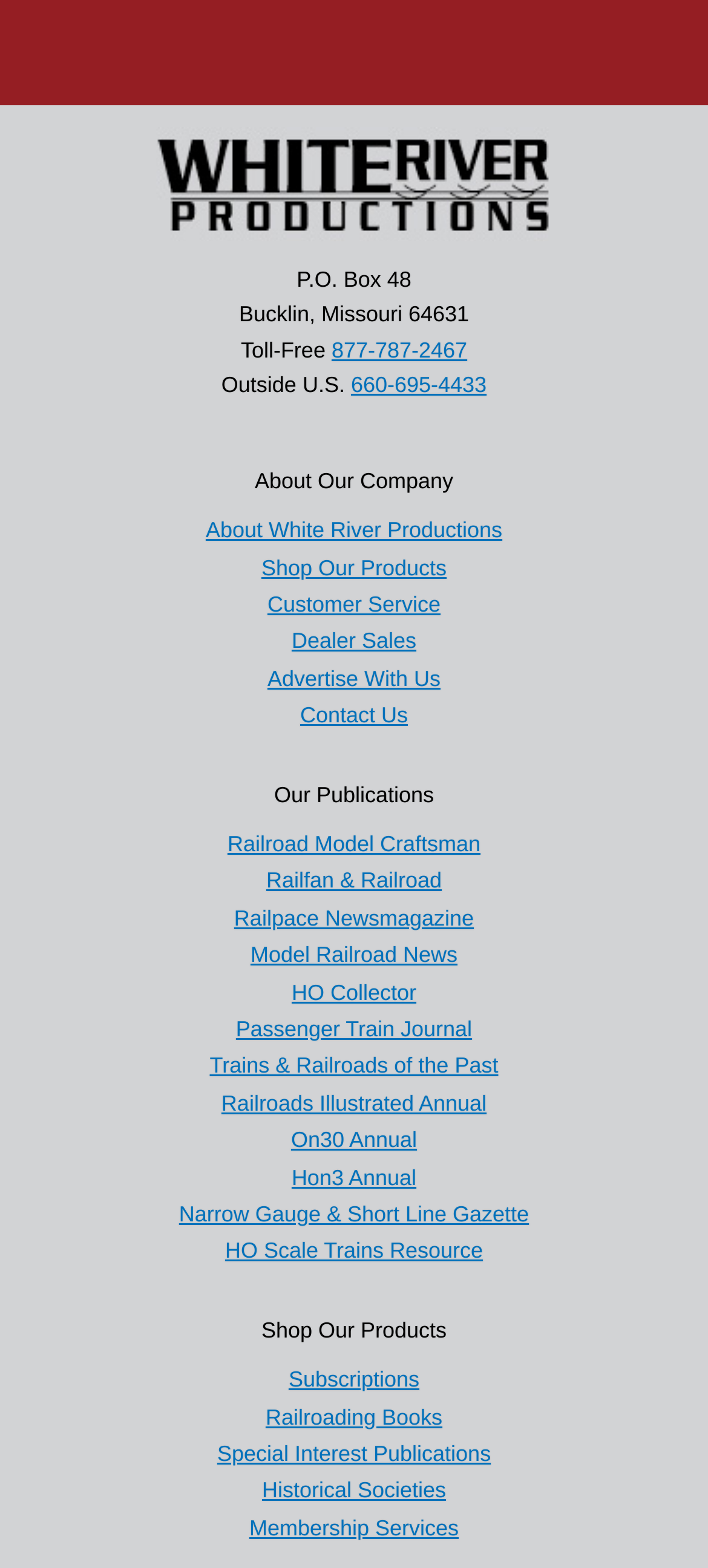Locate the bounding box coordinates of the area to click to fulfill this instruction: "Explore Railroad Model Craftsman publication". The bounding box should be presented as four float numbers between 0 and 1, in the order [left, top, right, bottom].

[0.321, 0.53, 0.679, 0.546]